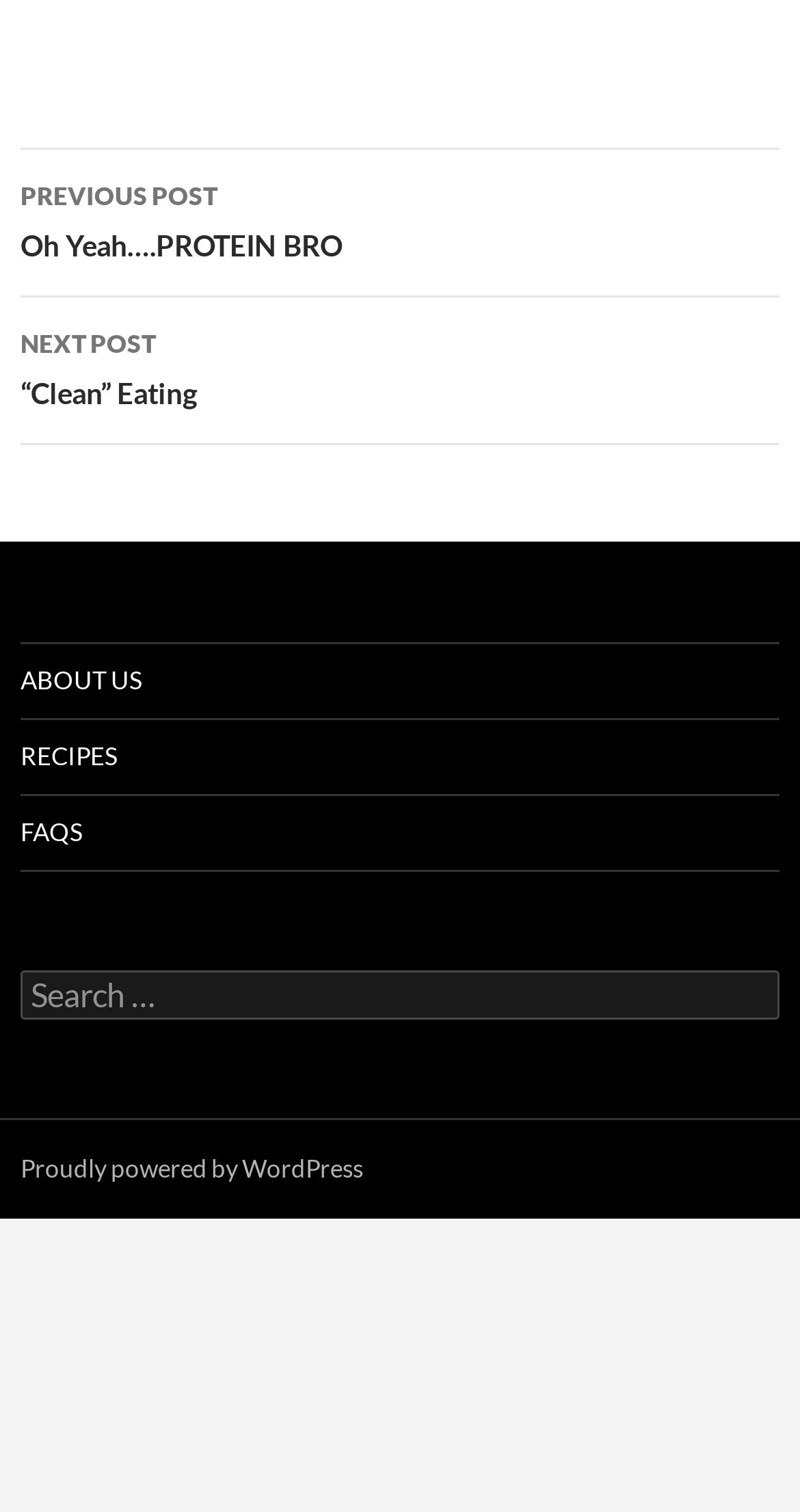Identify the bounding box for the UI element described as: "Click here". Ensure the coordinates are four float numbers between 0 and 1, formatted as [left, top, right, bottom].

None